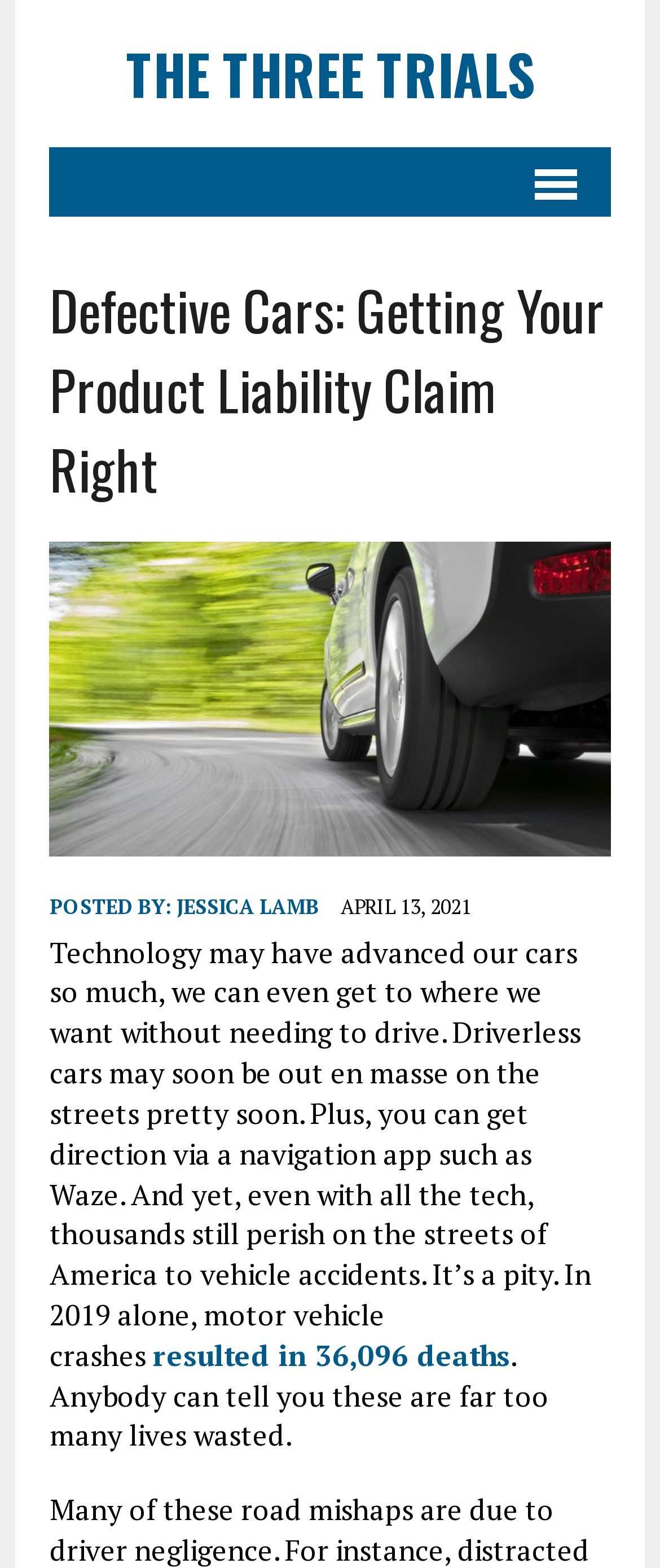How many deaths resulted from motor vehicle crashes in 2019?
Please provide a single word or phrase answer based on the image.

36,096